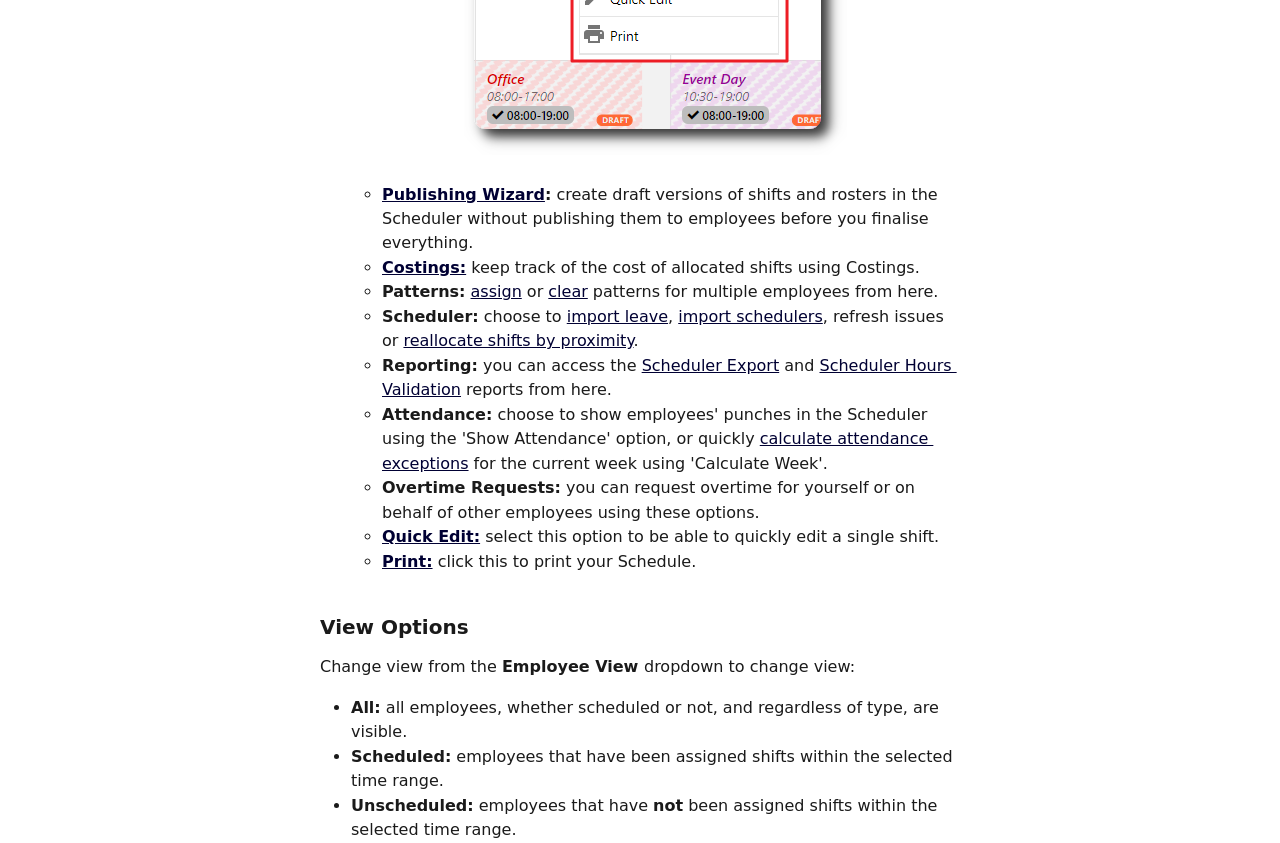Please find and report the bounding box coordinates of the element to click in order to perform the following action: "Assign patterns for multiple employees". The coordinates should be expressed as four float numbers between 0 and 1, in the format [left, top, right, bottom].

[0.368, 0.335, 0.408, 0.358]